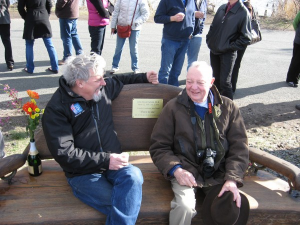Give a one-word or short phrase answer to this question: 
Where is the memorial bench installed?

along a causeway leading to the Hudson River